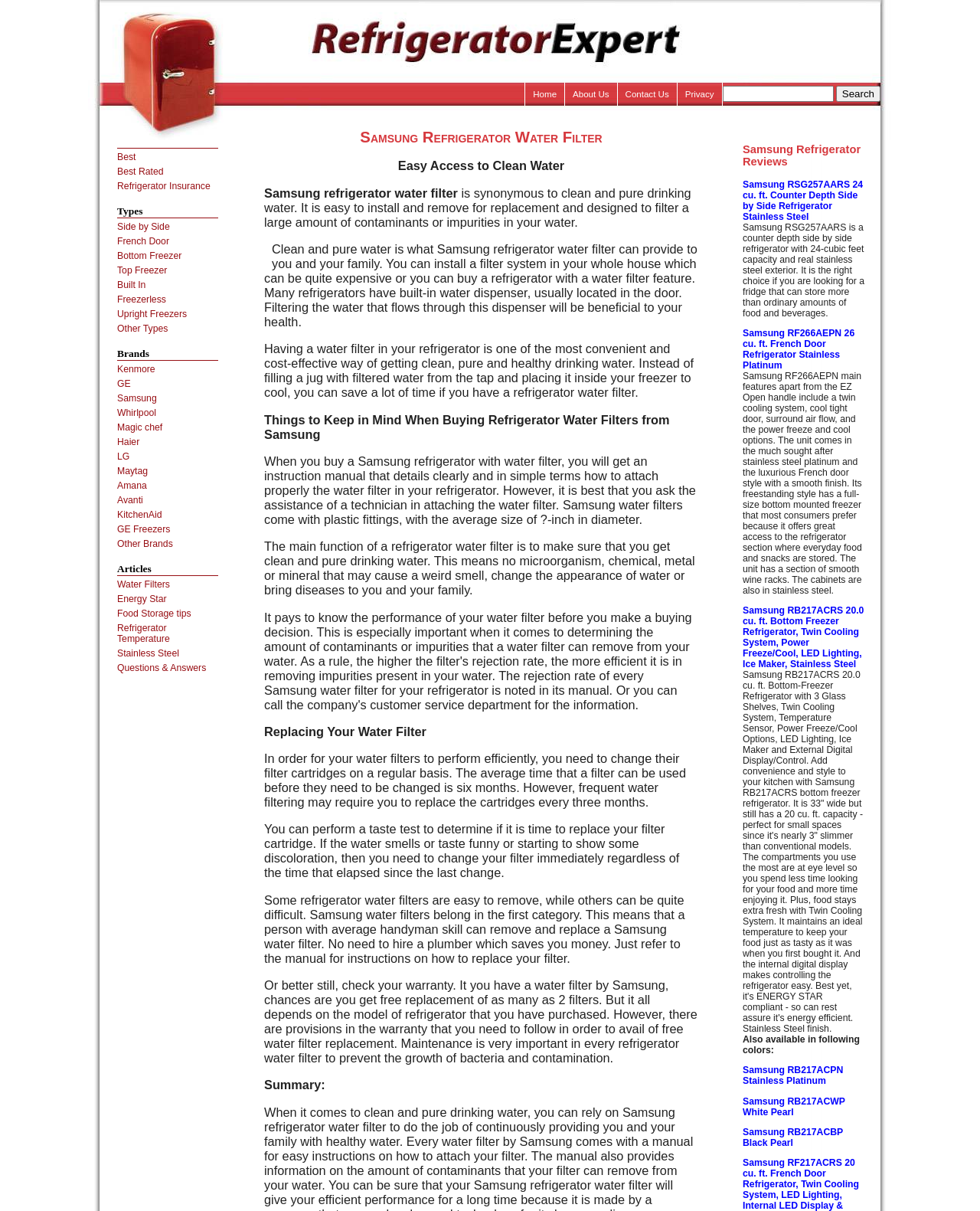Please answer the following question using a single word or phrase: 
What is the benefit of having a water filter in your refrigerator?

Convenient and cost-effective